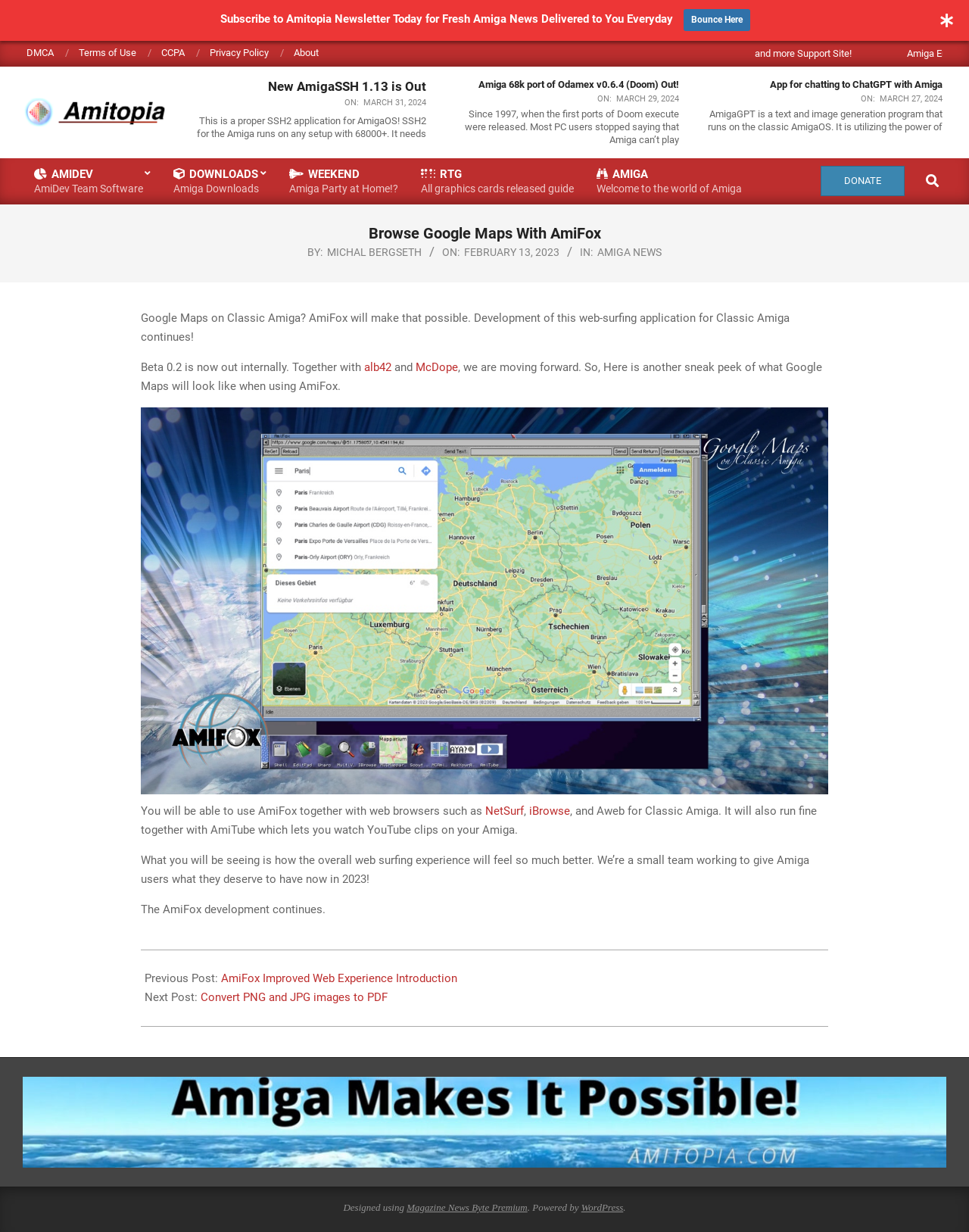Provide your answer in one word or a succinct phrase for the question: 
What is the current version of AmiFox?

Beta 0.2